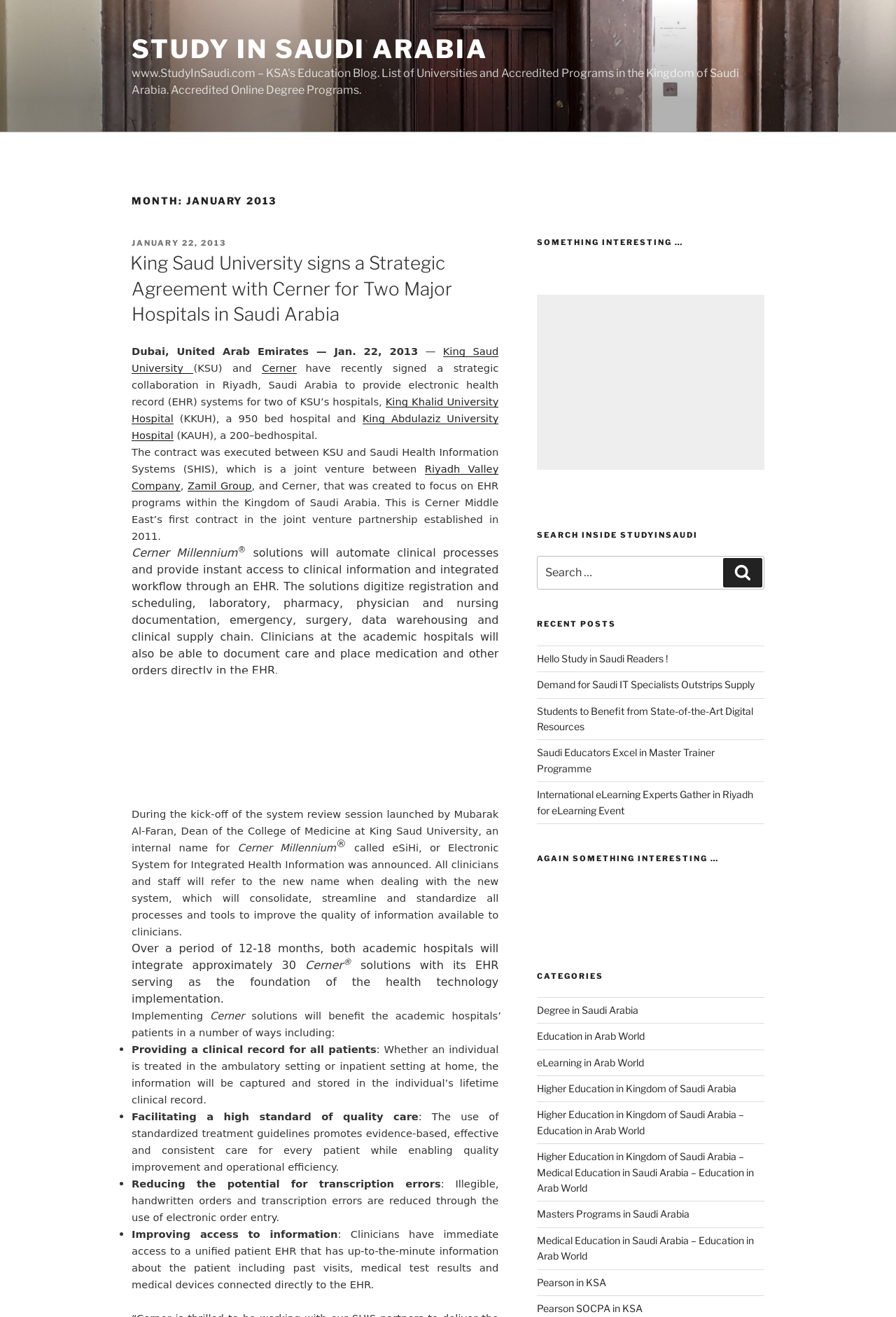Given the webpage screenshot, identify the bounding box of the UI element that matches this description: "Riyadh Valley Company".

[0.147, 0.351, 0.556, 0.373]